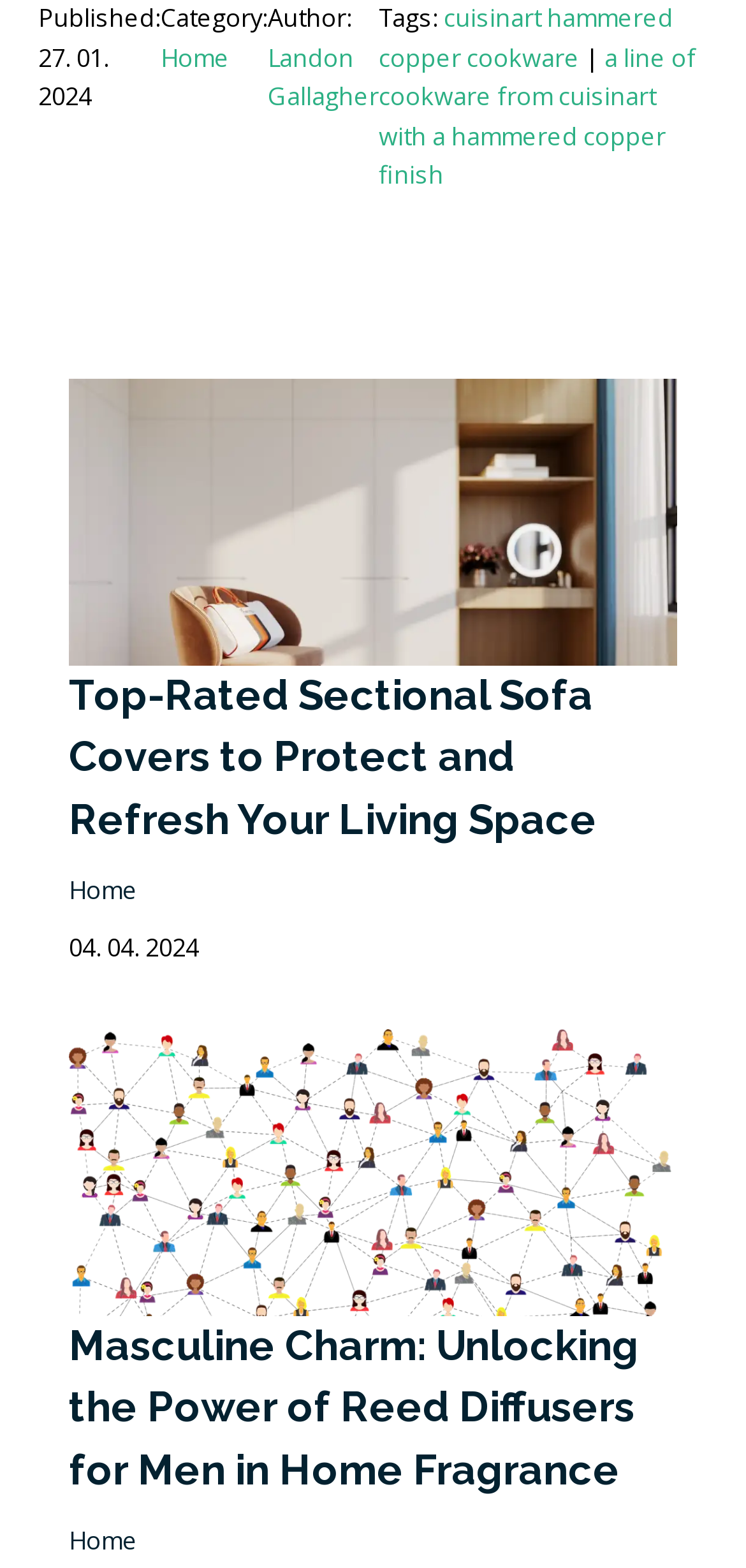Answer the question with a single word or phrase: 
How many articles are on this webpage?

2